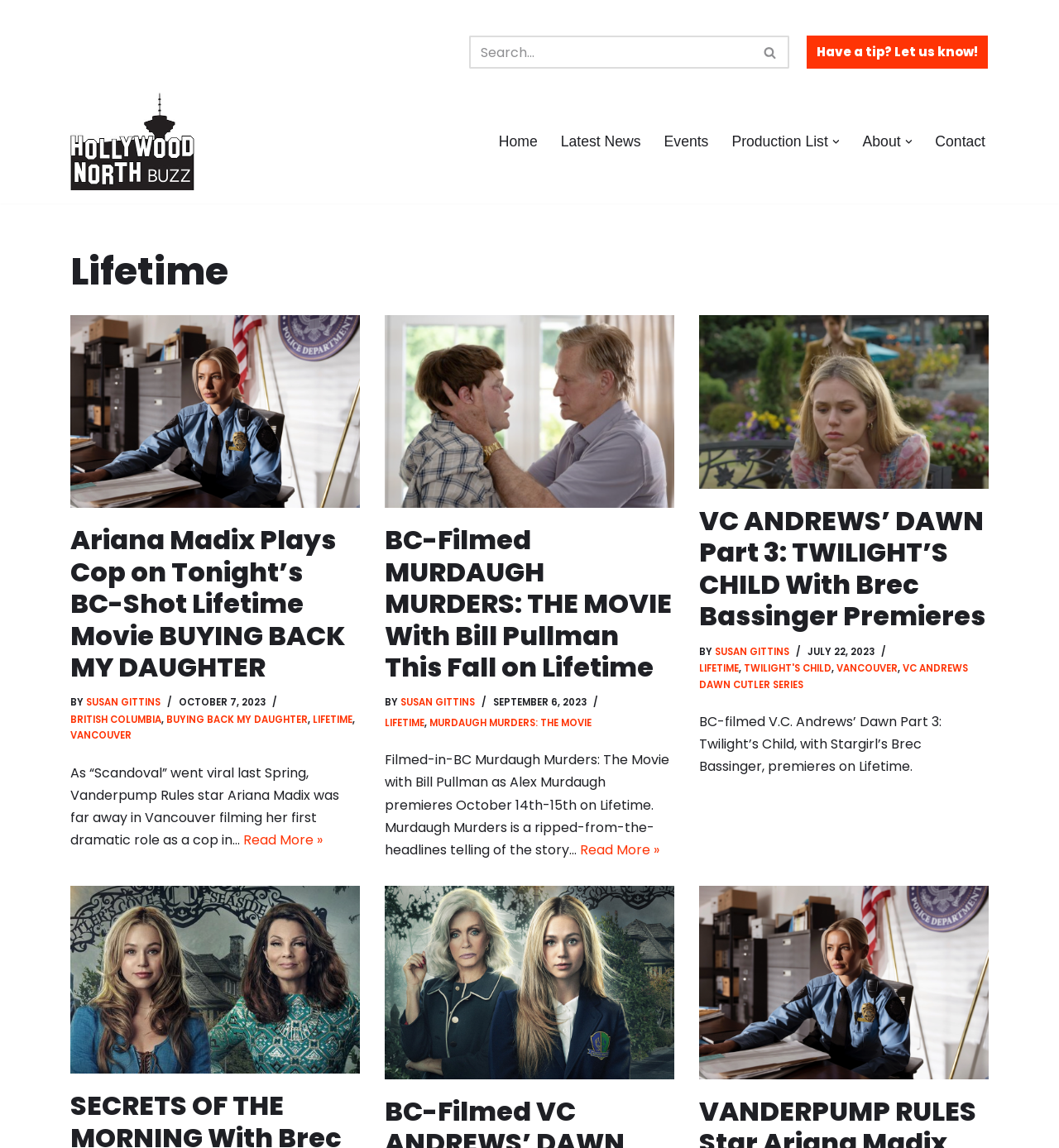Please provide a short answer using a single word or phrase for the question:
What is the topic of the first article?

Ariana Madix Plays Cop on Tonight’s BC-Shot Lifetime Movie